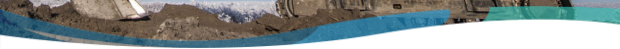Outline with detail what the image portrays.

The image features a striking visual representation related to the theme of environmental protection and climate change. The foreground includes a stylized wave design, which suggests harmony and flow, symbolizing the natural elements that are essential for ecological balance. In the background, there are hints of rugged terrain, juxtaposed with a mountainous landscape, signifying the connection between nature and the initiatives highlighted in the context of Budget 2020.

This image serves to underscore the importance of addressing climate change through collaborative efforts between various stakeholders, including governments and non-governmental organizations. It encapsulates the theme of the ongoing investments in energy efficiency and sustainability, as well as wildlife conservation efforts aimed at supporting local ecosystems, such as caribou populations. Overall, the visual conveys a strong message of commitment to environmental stewardship and the need for informed action in the face of climate challenges.